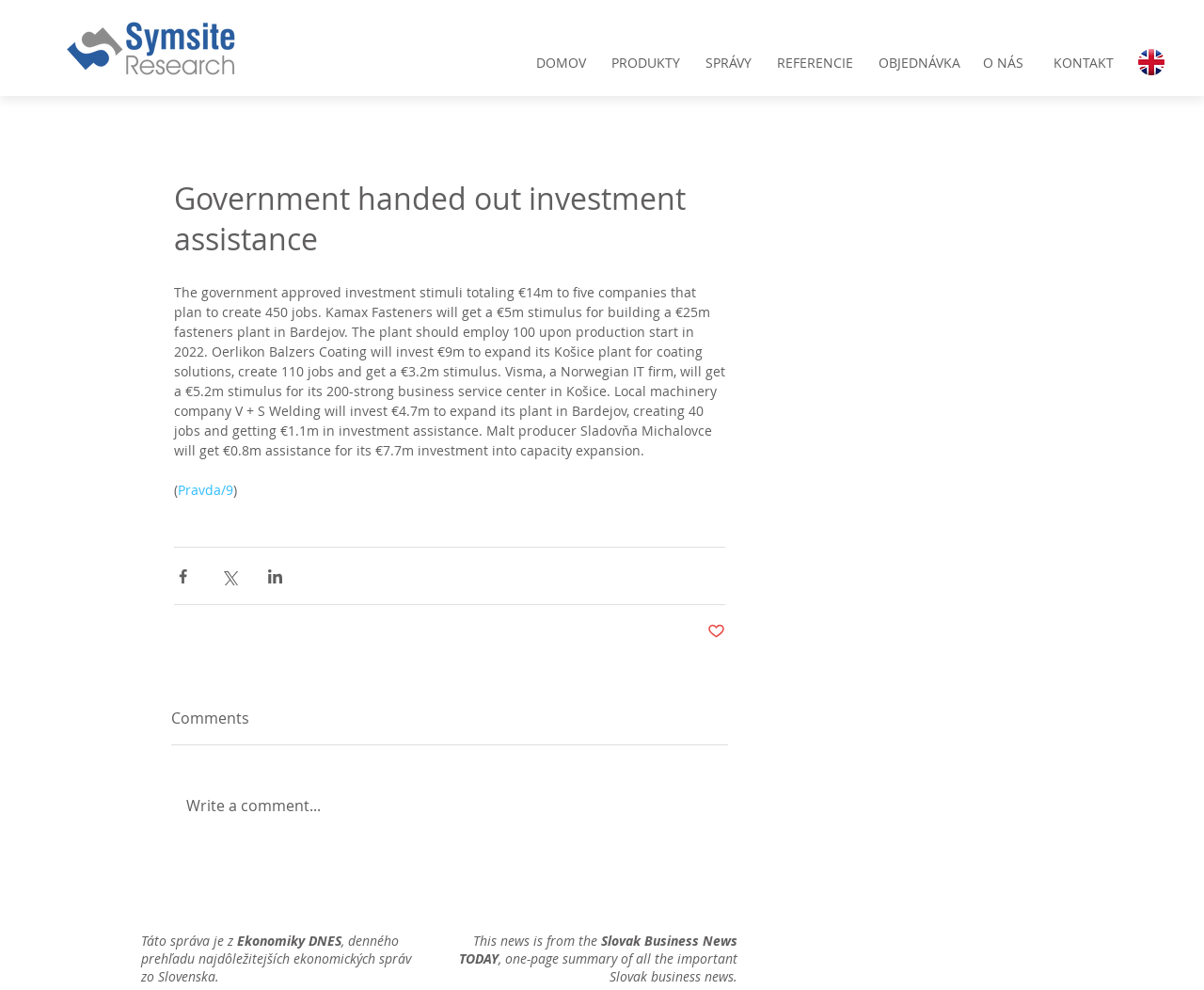Please identify the bounding box coordinates of the region to click in order to complete the given instruction: "Click on the 'KONTAKT' link". The coordinates should be four float numbers between 0 and 1, i.e., [left, top, right, bottom].

[0.85, 0.035, 0.949, 0.091]